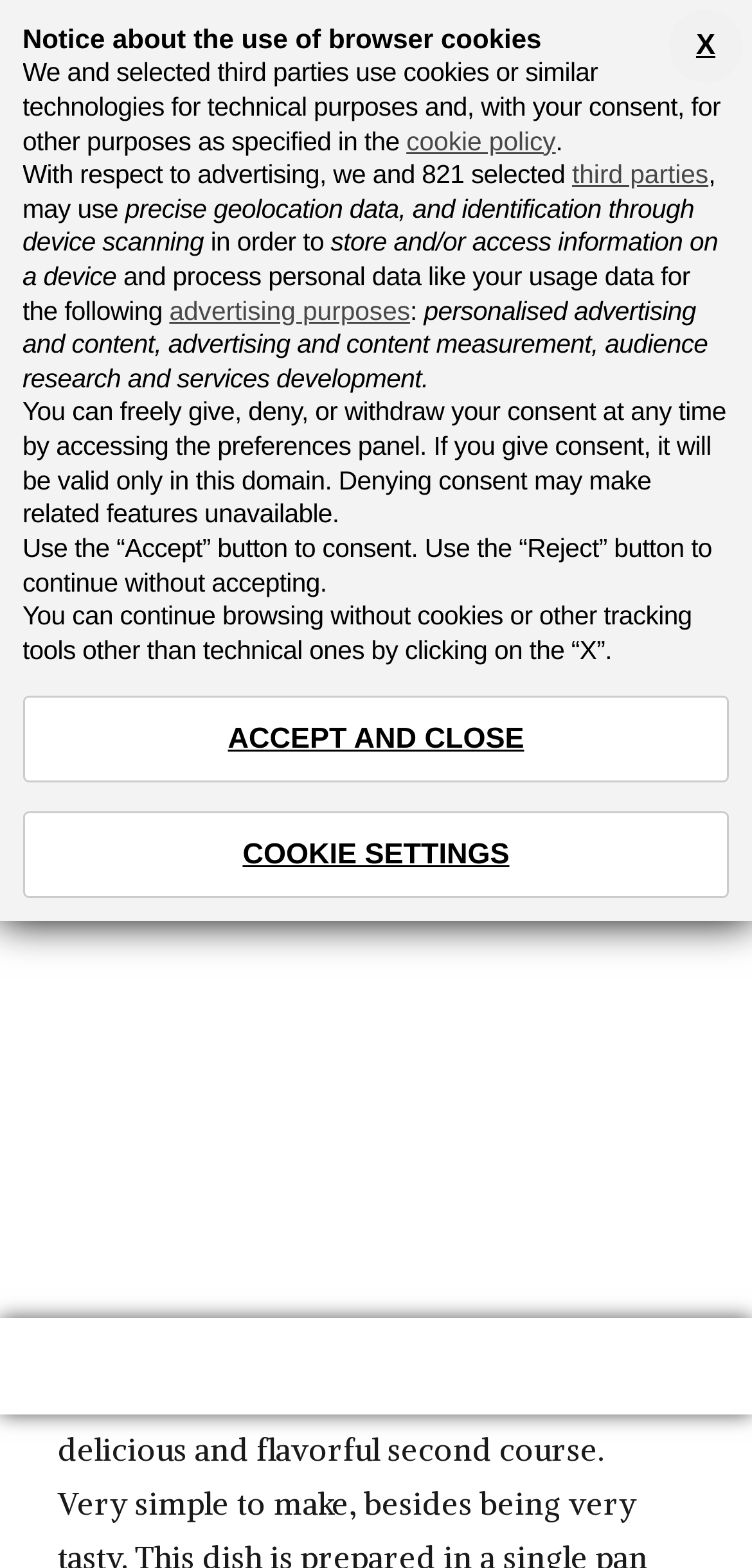Pinpoint the bounding box coordinates of the area that should be clicked to complete the following instruction: "View the SECOND COURSE recipes". The coordinates must be given as four float numbers between 0 and 1, i.e., [left, top, right, bottom].

[0.077, 0.303, 0.386, 0.325]